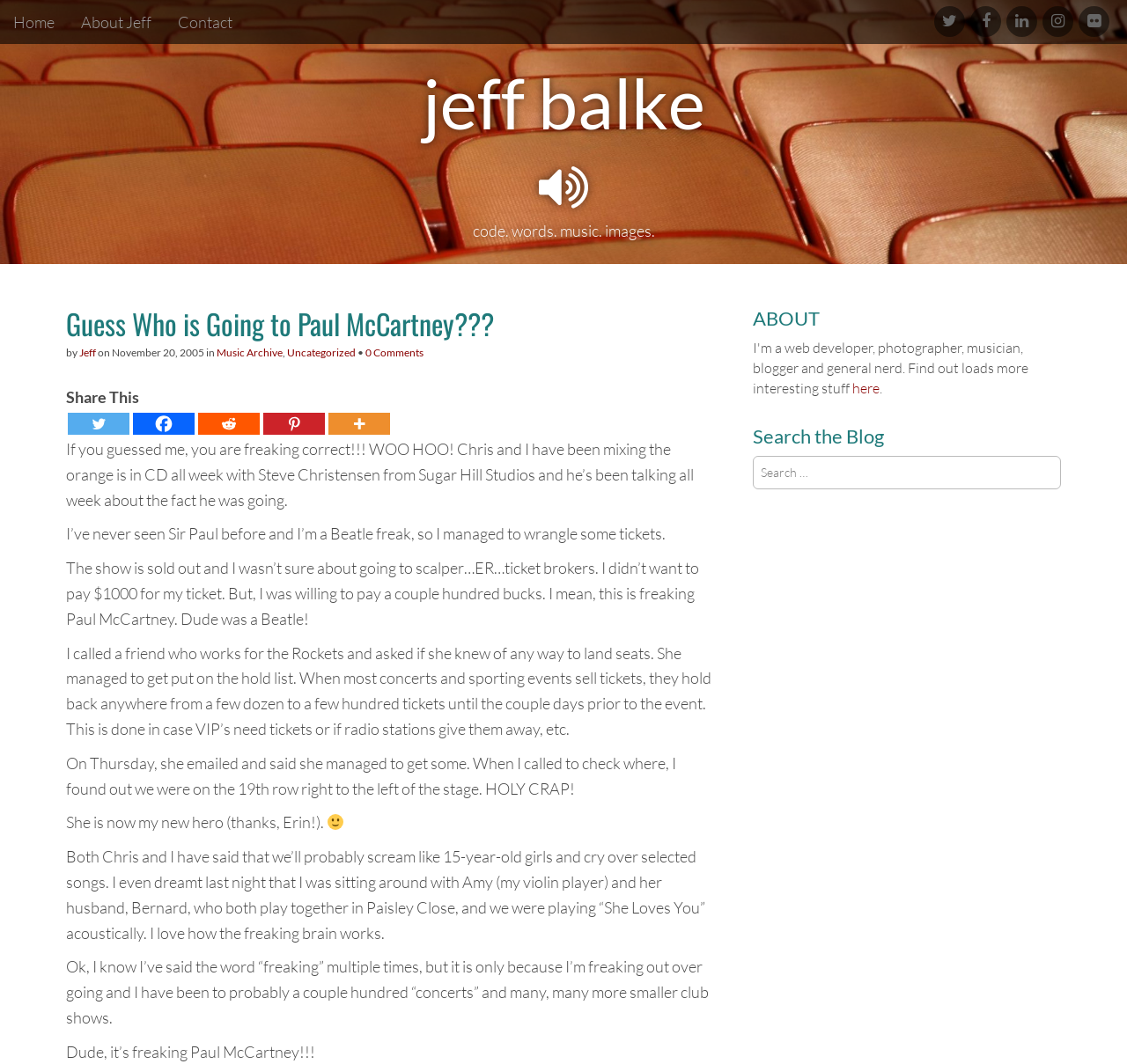Determine the main headline of the webpage and provide its text.

Guess Who is Going to Paul McCartney???